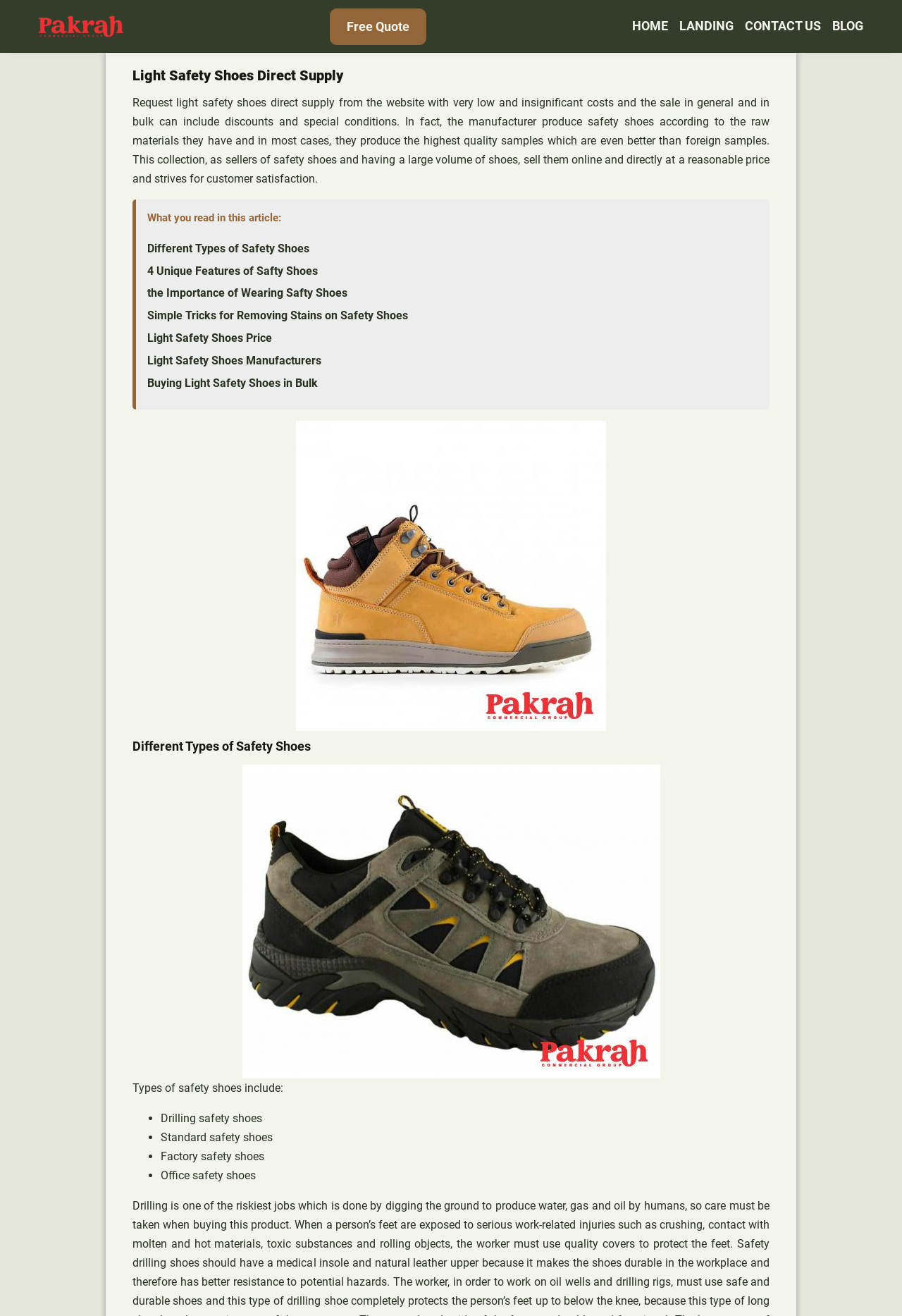Generate the text content of the main heading of the webpage.

Light Safety Shoes Direct Supply